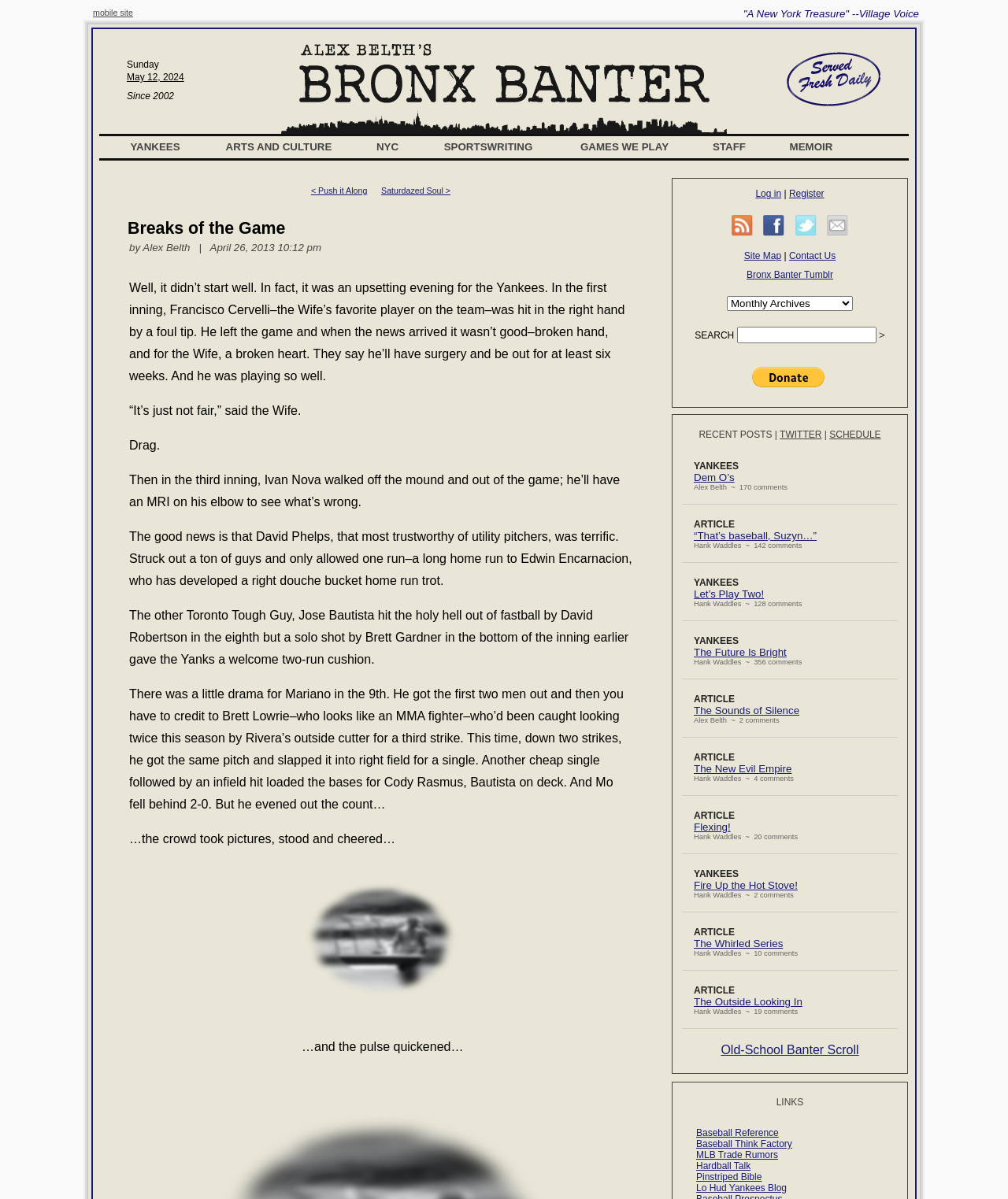Create a detailed narrative describing the layout and content of the webpage.

This webpage appears to be a blog or online publication focused on sports, specifically the New York Yankees. At the top of the page, there is a link to a "mobile site" and a quote from the Village Voice, "A New York Treasure". Below this, there is an image and a heading that reads "YANKEES" with several subheadings, including "ARTS AND CULTURE", "NYC", "SPORTSWRITING", "GAMES WE PLAY", "STAFF", and "MEMOIR", which are all links.

To the left of these headings, there is a column with the date "Sunday, May 12, 2024" and the phrase "Since 2002". Below this, there is a heading that reads "Breaks of the Game" with a subheading "by Alex Belth". The main content of the page is an article about a Yankees game, which includes several paragraphs of text describing the game.

The article is accompanied by several links and images, including a link to "Push it Along" and "Saturdazed Soul >", as well as an image with a caption that reads "…the crowd took pictures, stood and cheered…". There are also several social media links, including "Log in", "Register", "feed", "Share on Facebook", "Share on Twitter", and "Share via email".

At the bottom of the page, there are several more links, including "Site Map", "Contact Us", "Bronx Banter Tumblr", and "RECENT POSTS", as well as a search bar and a button that reads "PayPal - The safer, easier way to pay online!". There are also several more article headings and links, including "Dem O’s", "ARTICLE", and "The Future Is Bright".